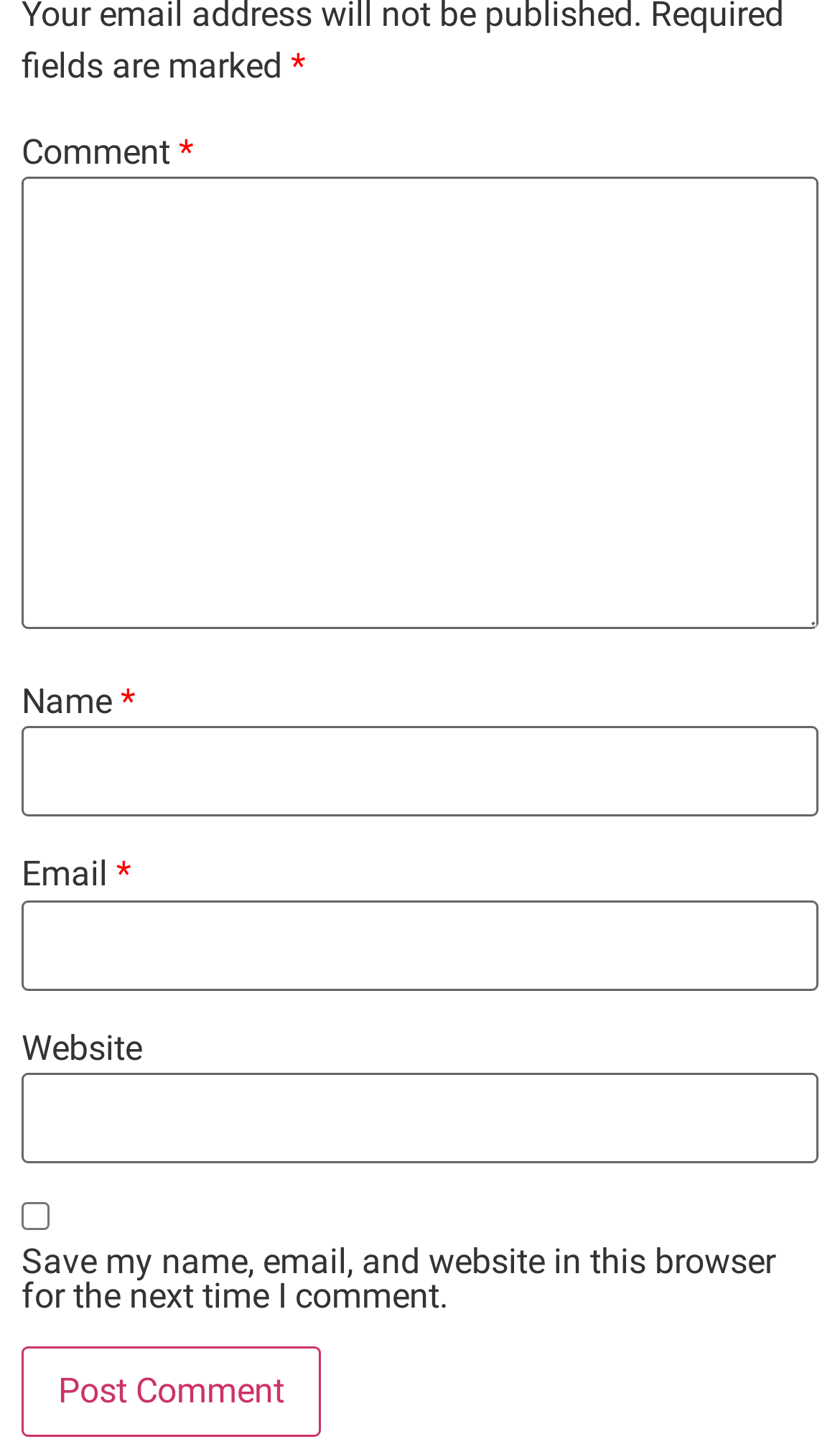Provide a one-word or one-phrase answer to the question:
Is the website field required?

No